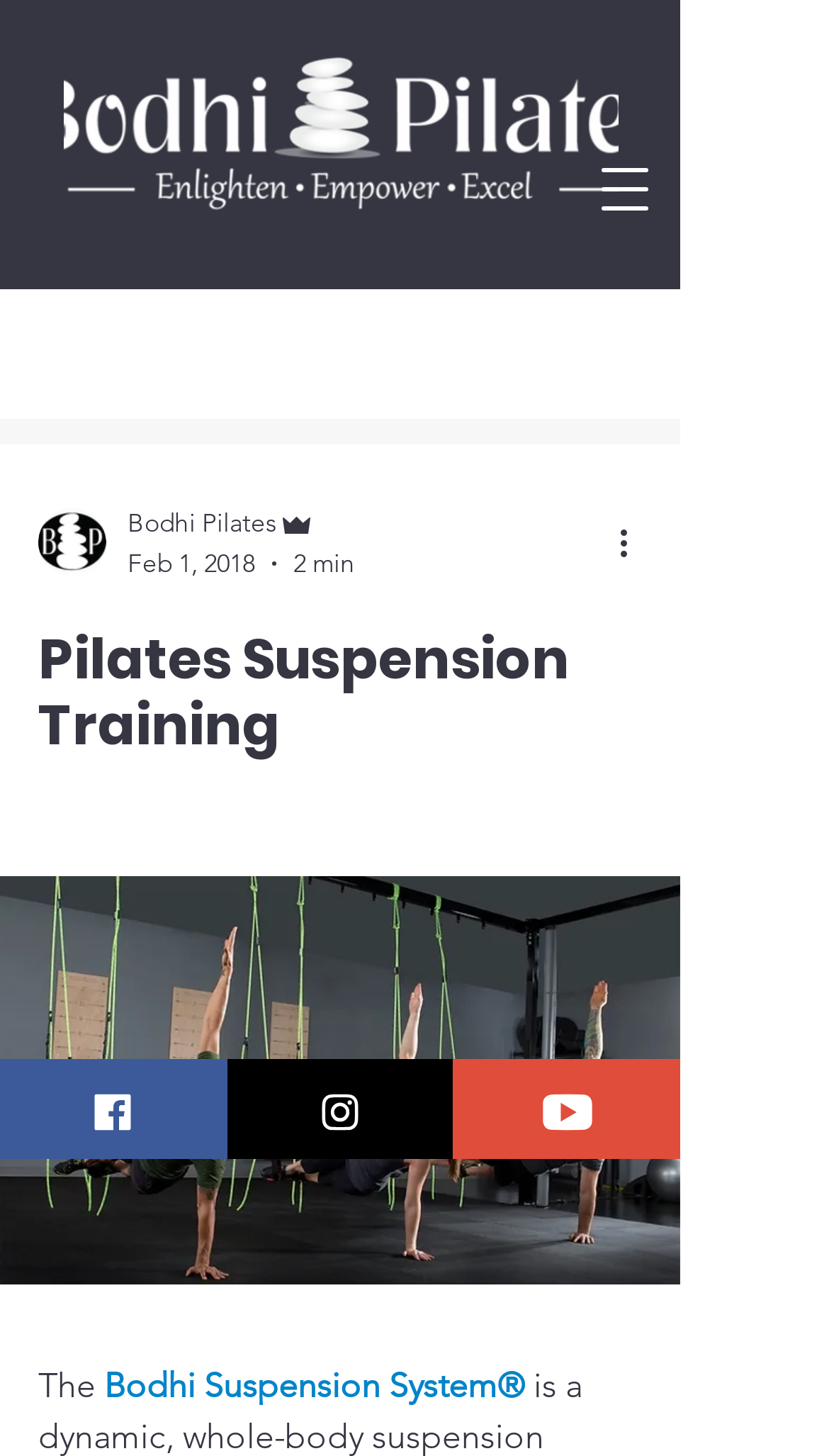Please specify the bounding box coordinates of the clickable section necessary to execute the following command: "Open navigation menu".

[0.682, 0.089, 0.823, 0.169]